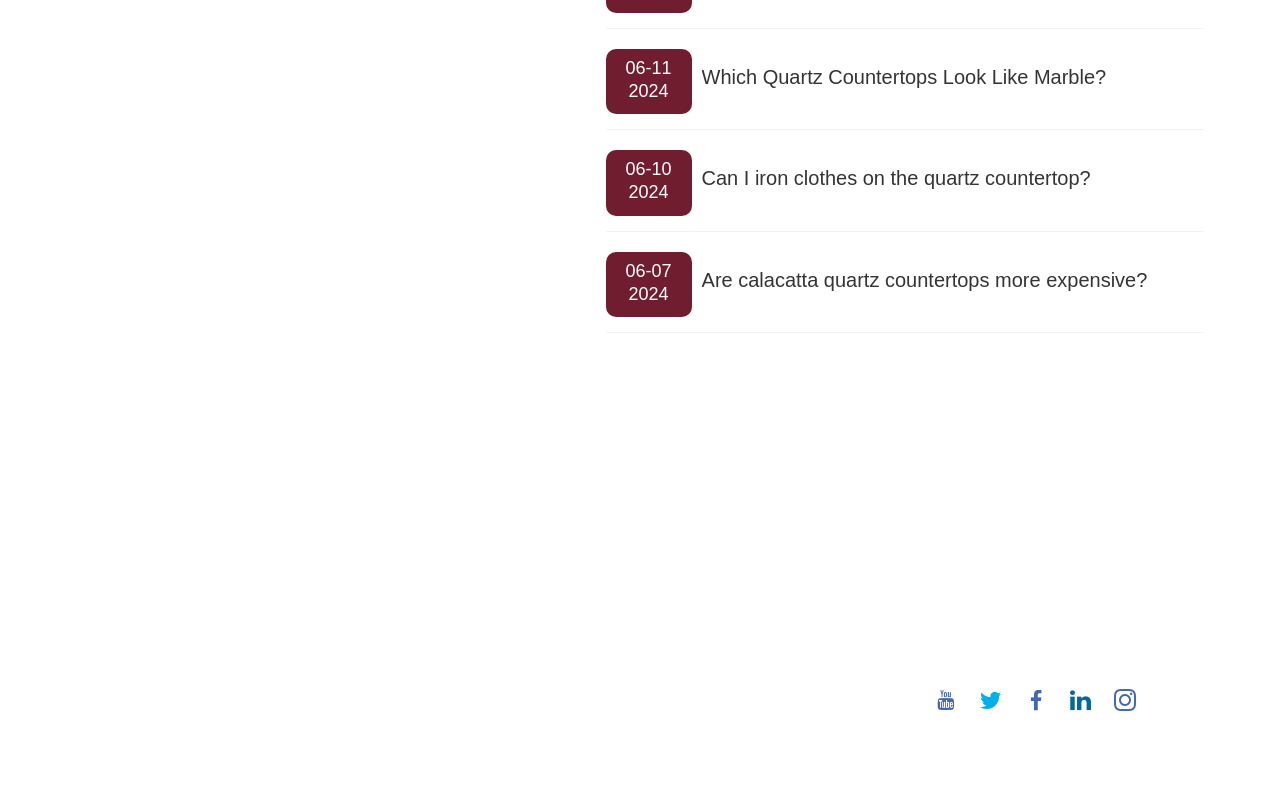Provide the bounding box coordinates for the area that should be clicked to complete the instruction: "Get the address of the company".

[0.764, 0.478, 0.93, 0.508]